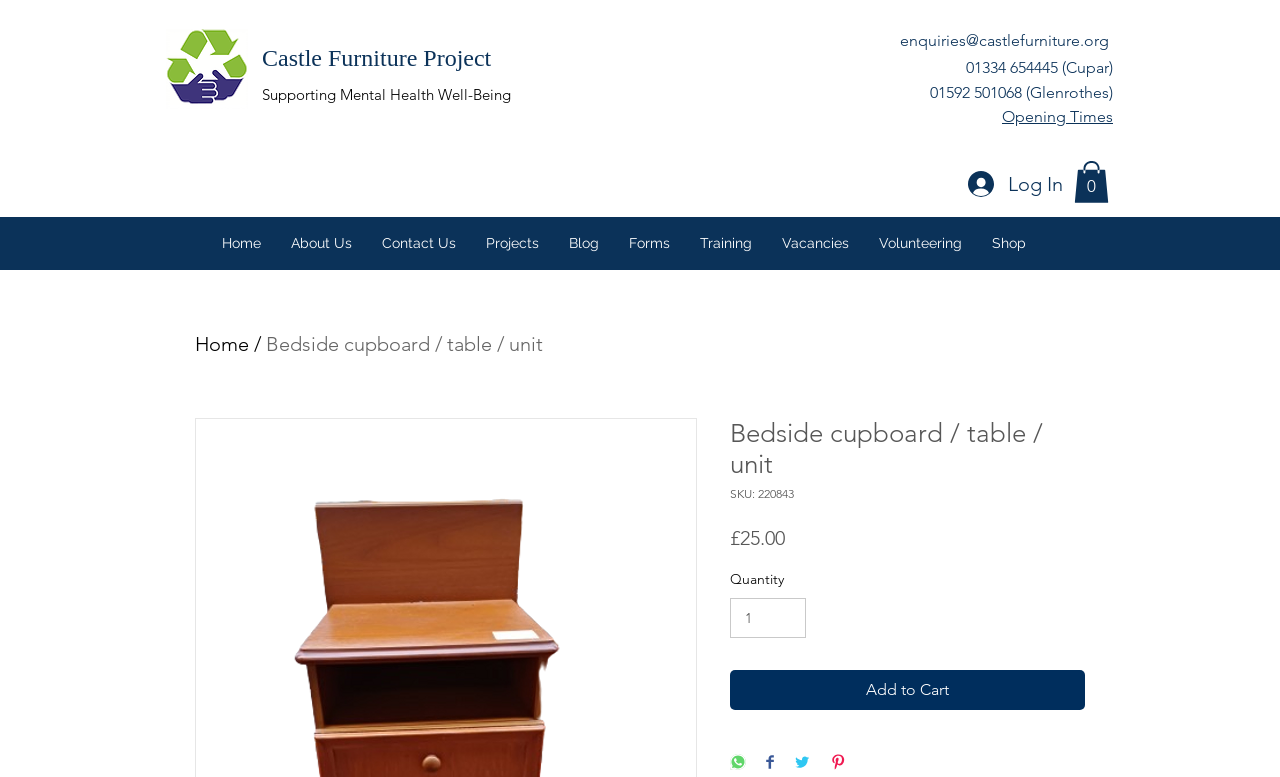Predict the bounding box coordinates of the UI element that matches this description: "Tech". The coordinates should be in the format [left, top, right, bottom] with each value between 0 and 1.

None